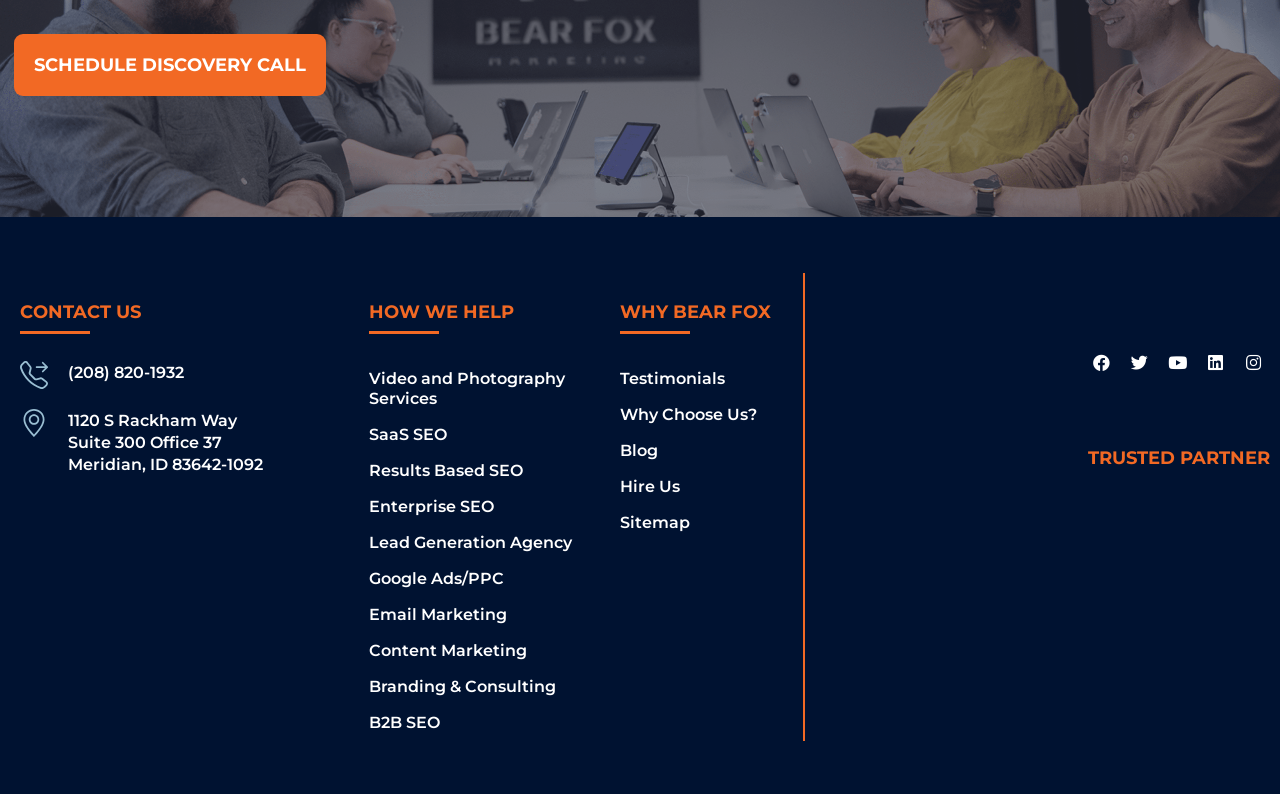Determine the bounding box coordinates of the clickable element to complete this instruction: "Schedule a discovery call". Provide the coordinates in the format of four float numbers between 0 and 1, [left, top, right, bottom].

[0.011, 0.042, 0.255, 0.12]